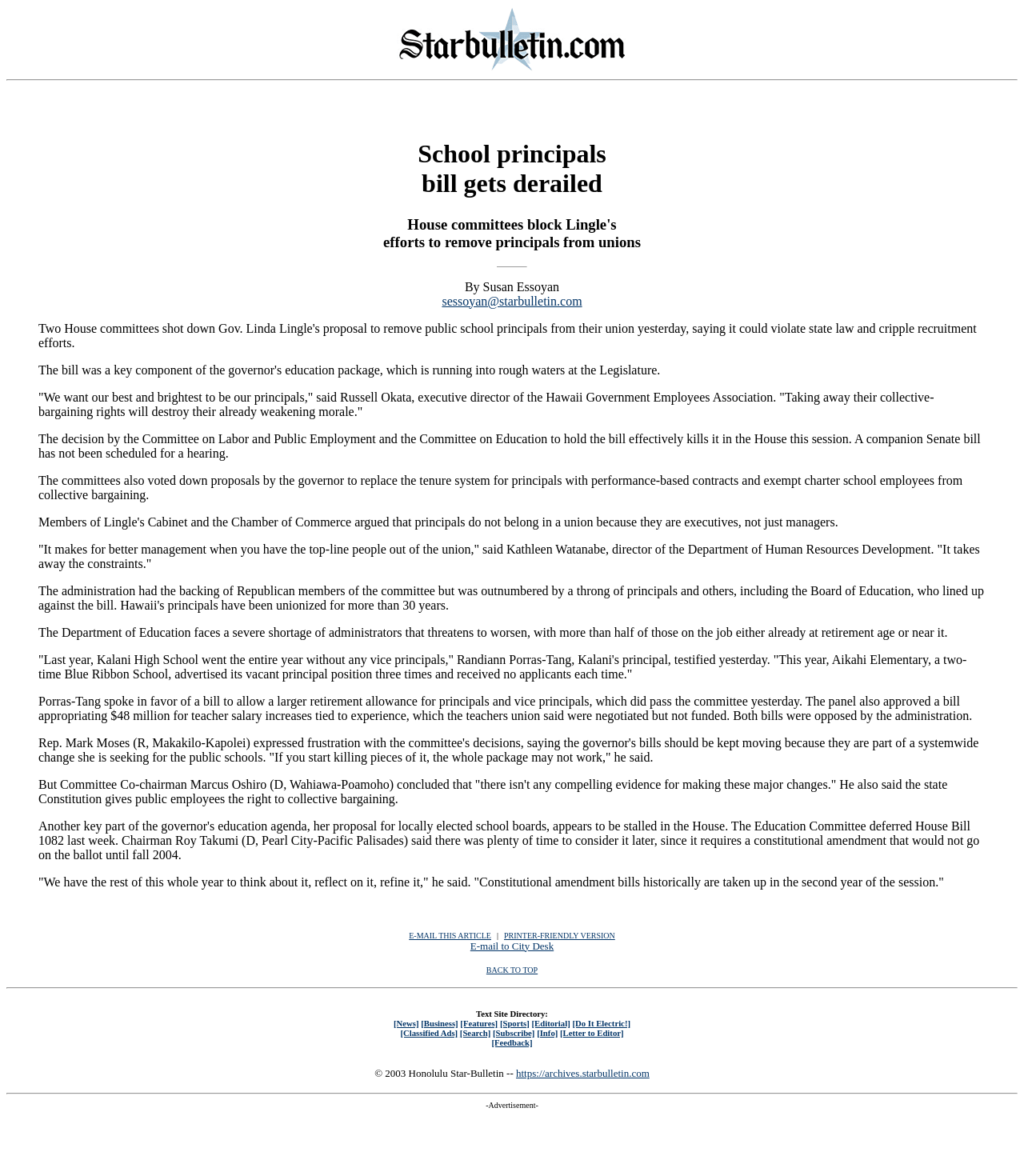Using the provided element description "[Features]", determine the bounding box coordinates of the UI element.

[0.449, 0.866, 0.486, 0.874]